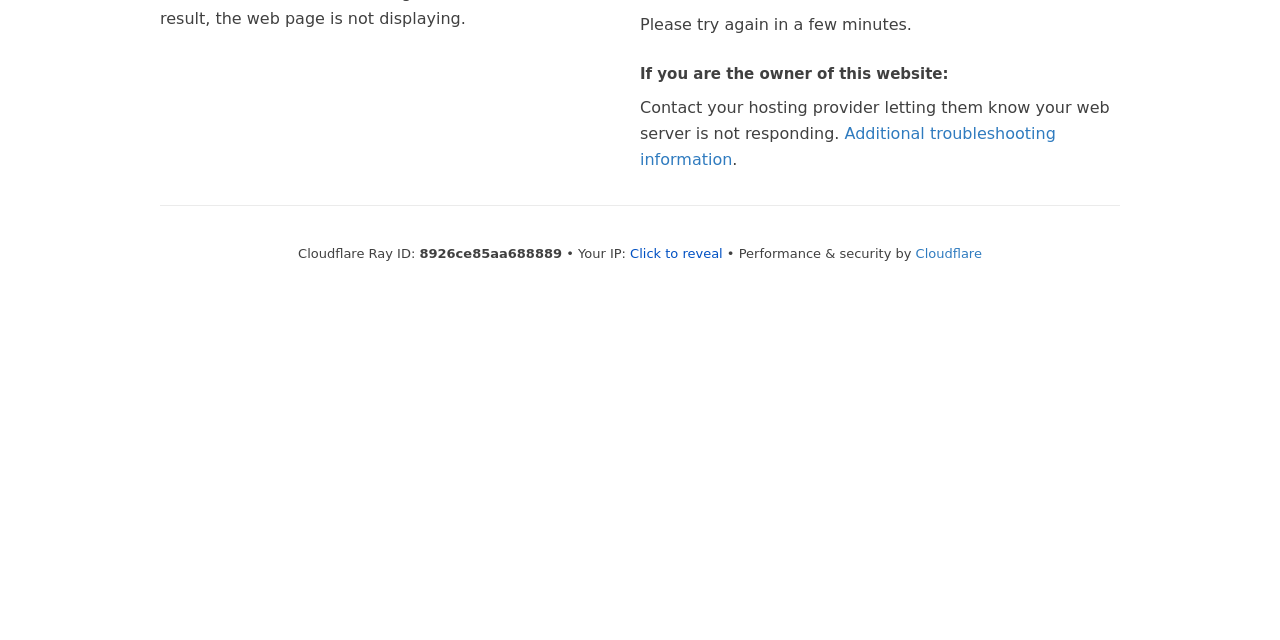Given the element description "Click to reveal" in the screenshot, predict the bounding box coordinates of that UI element.

[0.492, 0.384, 0.565, 0.407]